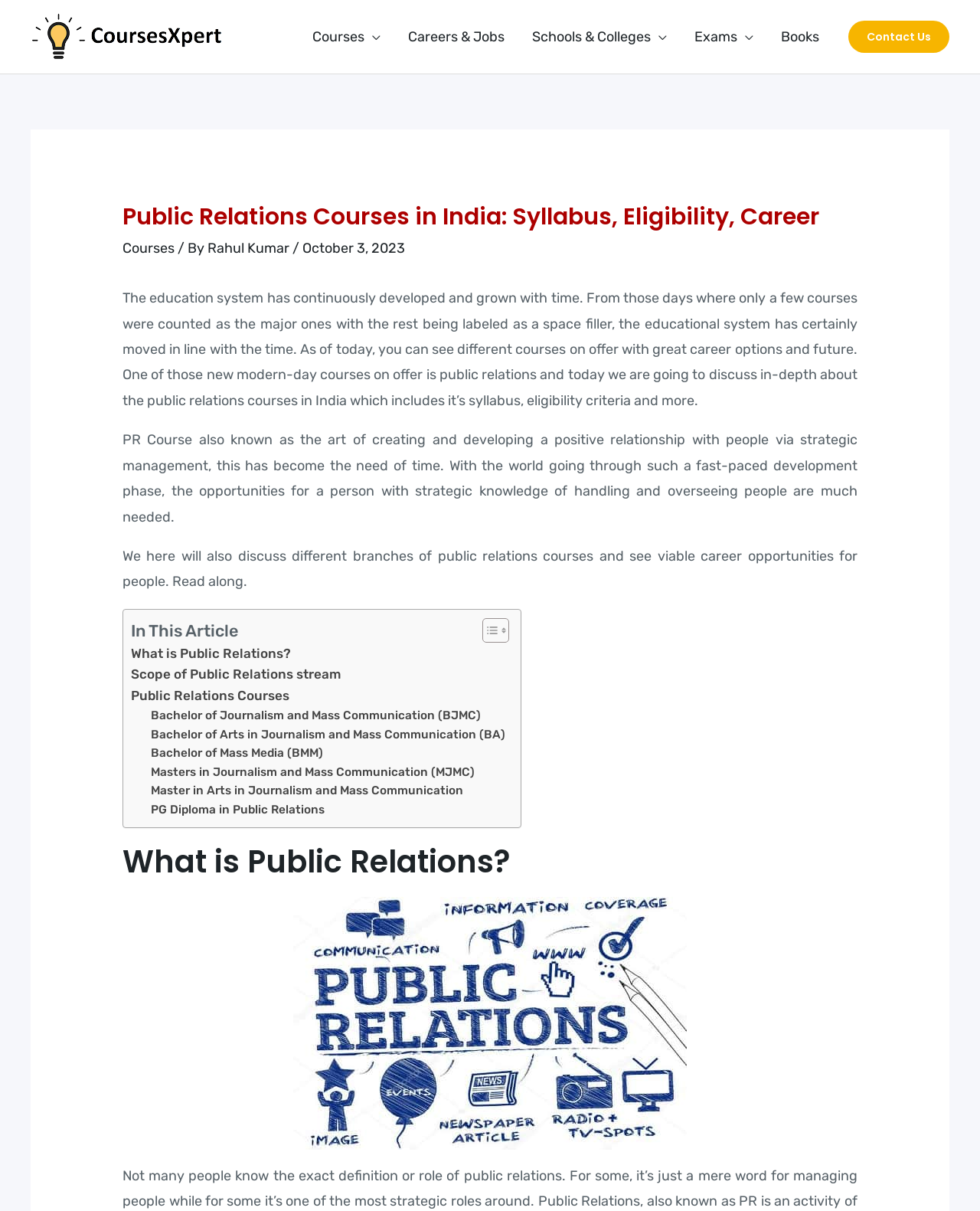What is the name of the author of the article?
Using the image as a reference, give an elaborate response to the question.

The author of the article is mentioned as Rahul Kumar, which is linked to the text 'By' in the header section of the webpage.